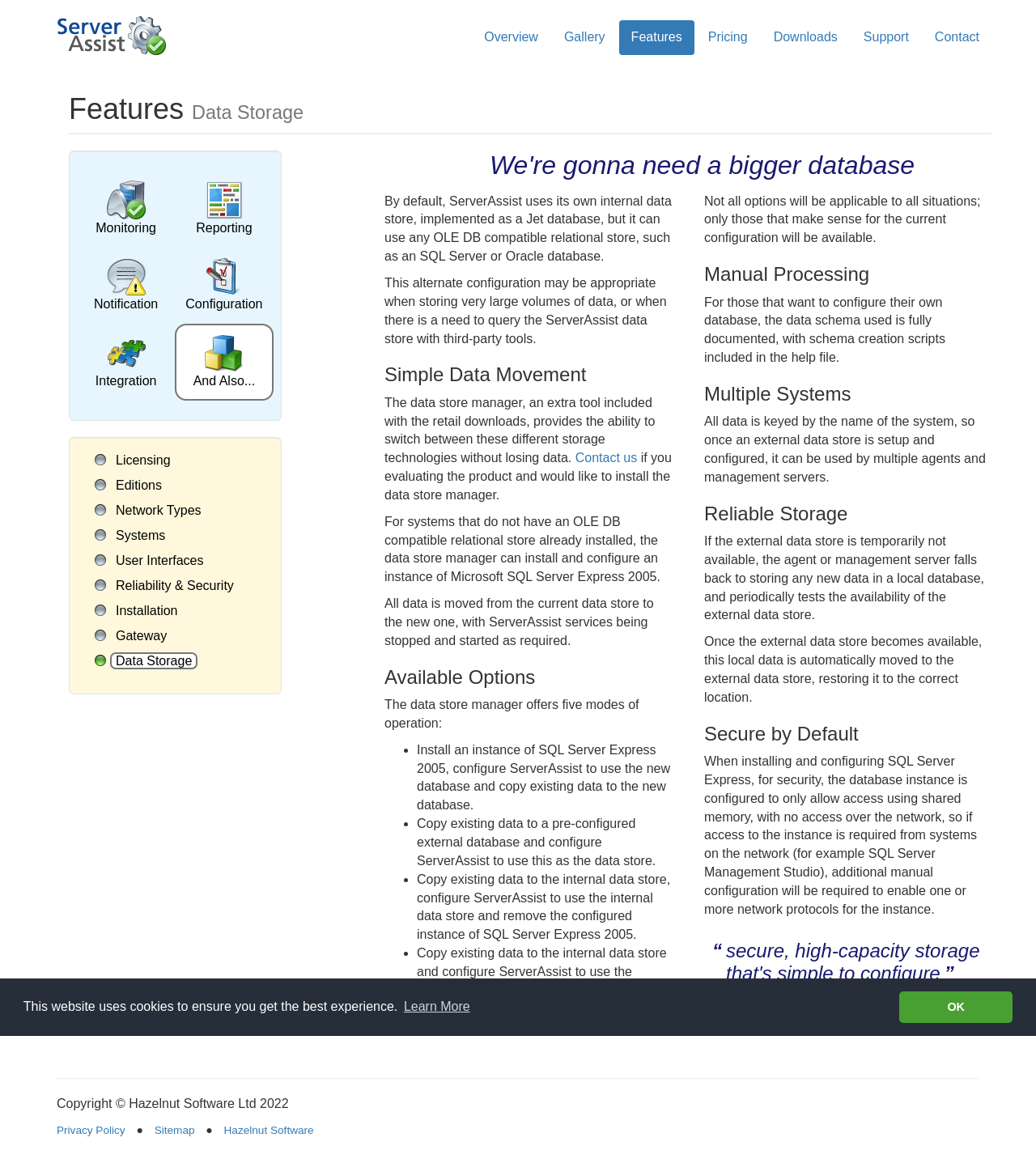Show me the bounding box coordinates of the clickable region to achieve the task as per the instruction: "Go to Features".

[0.597, 0.017, 0.67, 0.047]